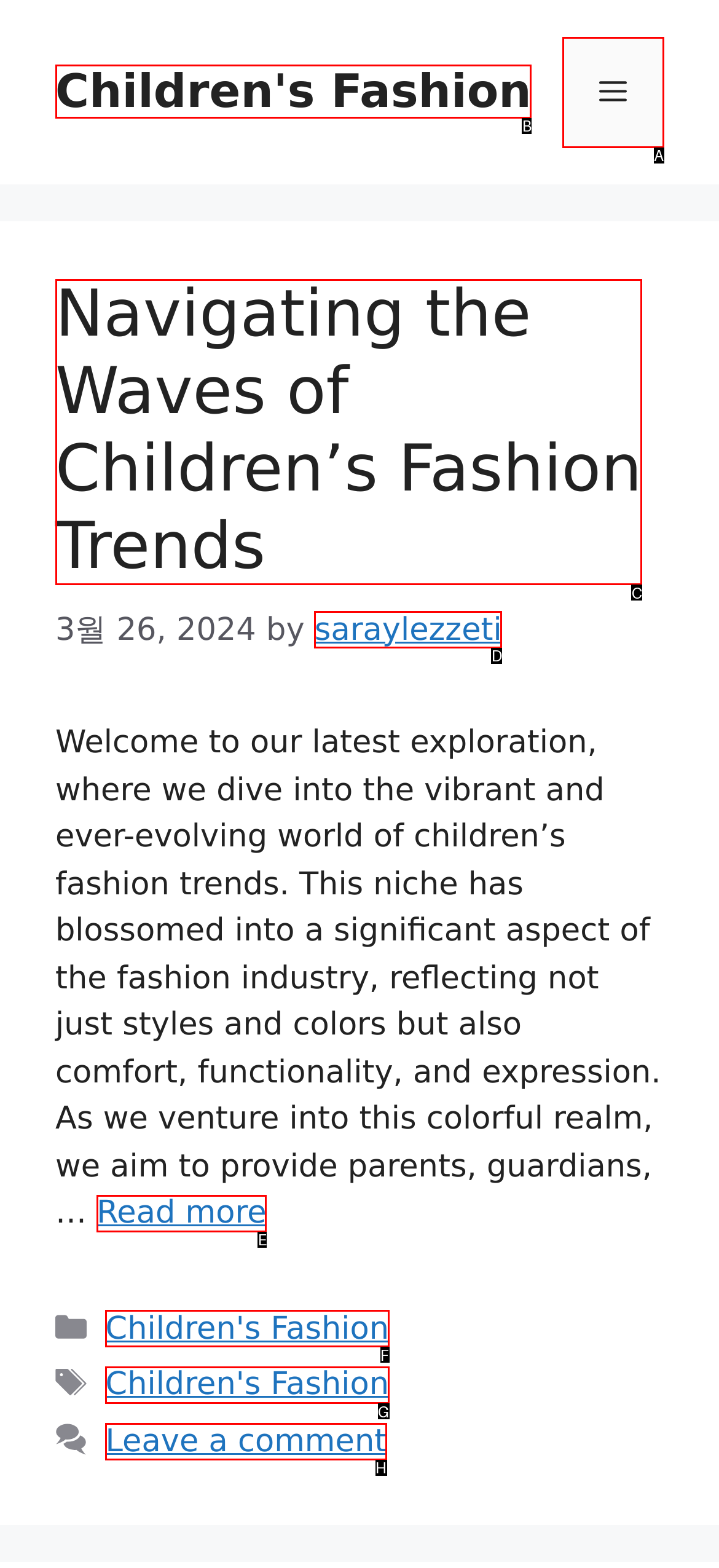Choose the letter of the UI element necessary for this task: Read the article 'Navigating the Waves of Children’s Fashion Trends'
Answer with the correct letter.

C